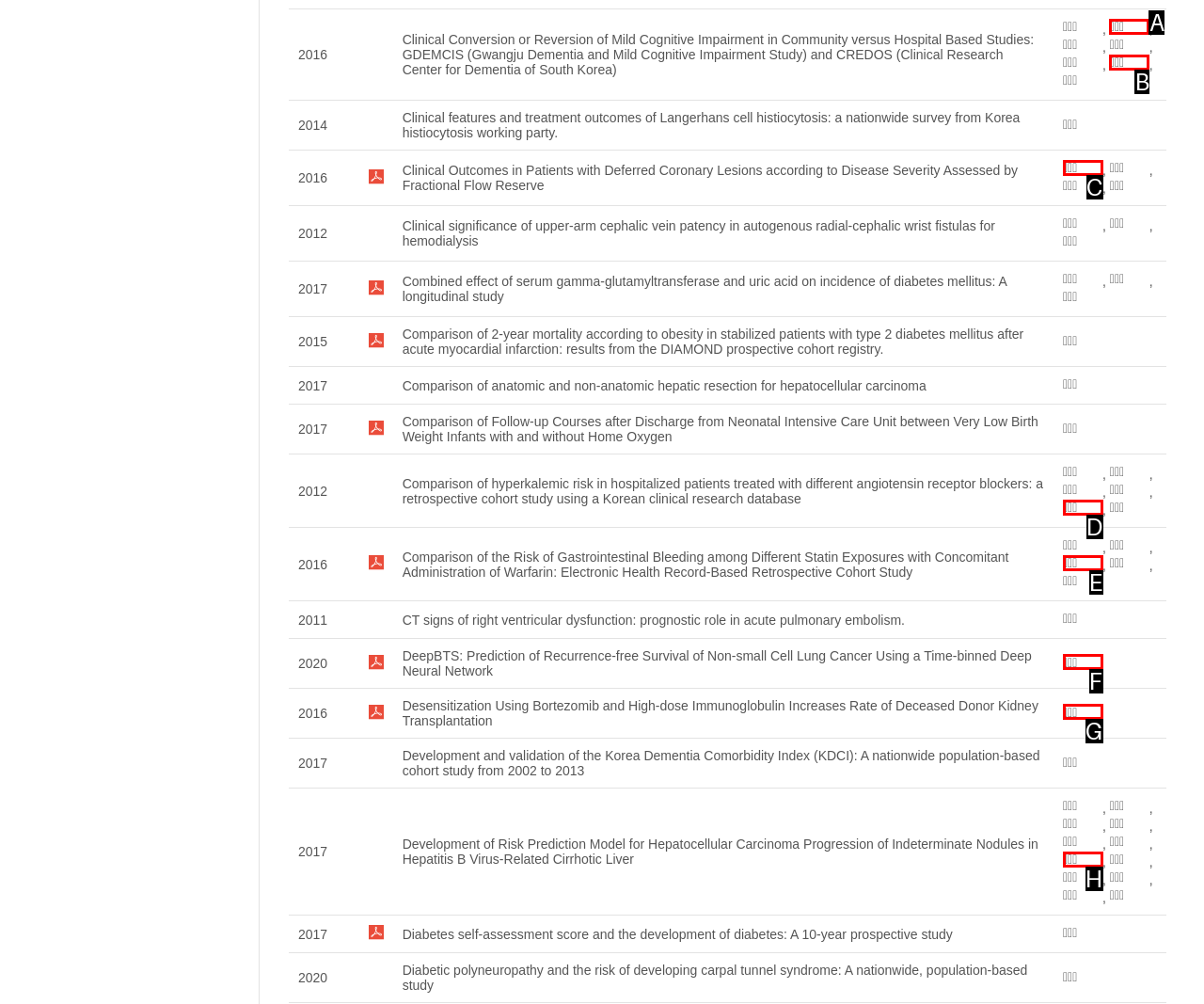Find the HTML element that suits the description: 이현우
Indicate your answer with the letter of the matching option from the choices provided.

F